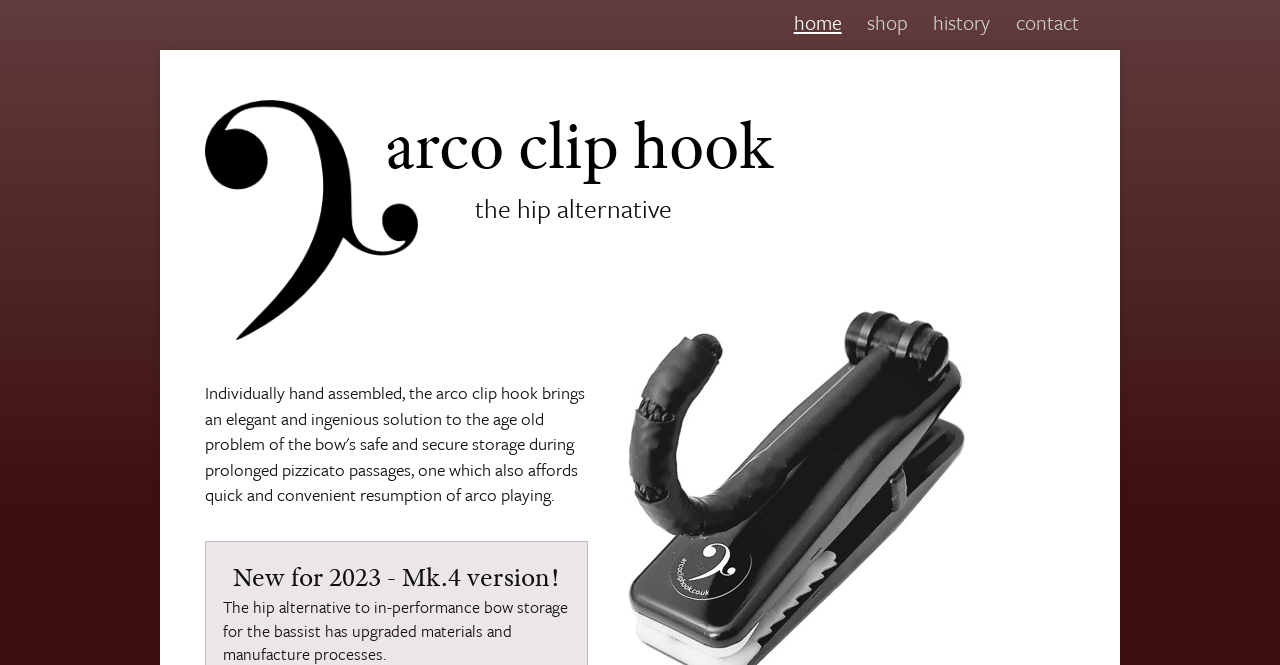What is written below the heading?
Please answer the question as detailed as possible based on the image.

Below the heading 'arco clip hook' is the text 'the hip alternative', which is a StaticText element with bounding box coordinates [0.371, 0.286, 0.525, 0.341].